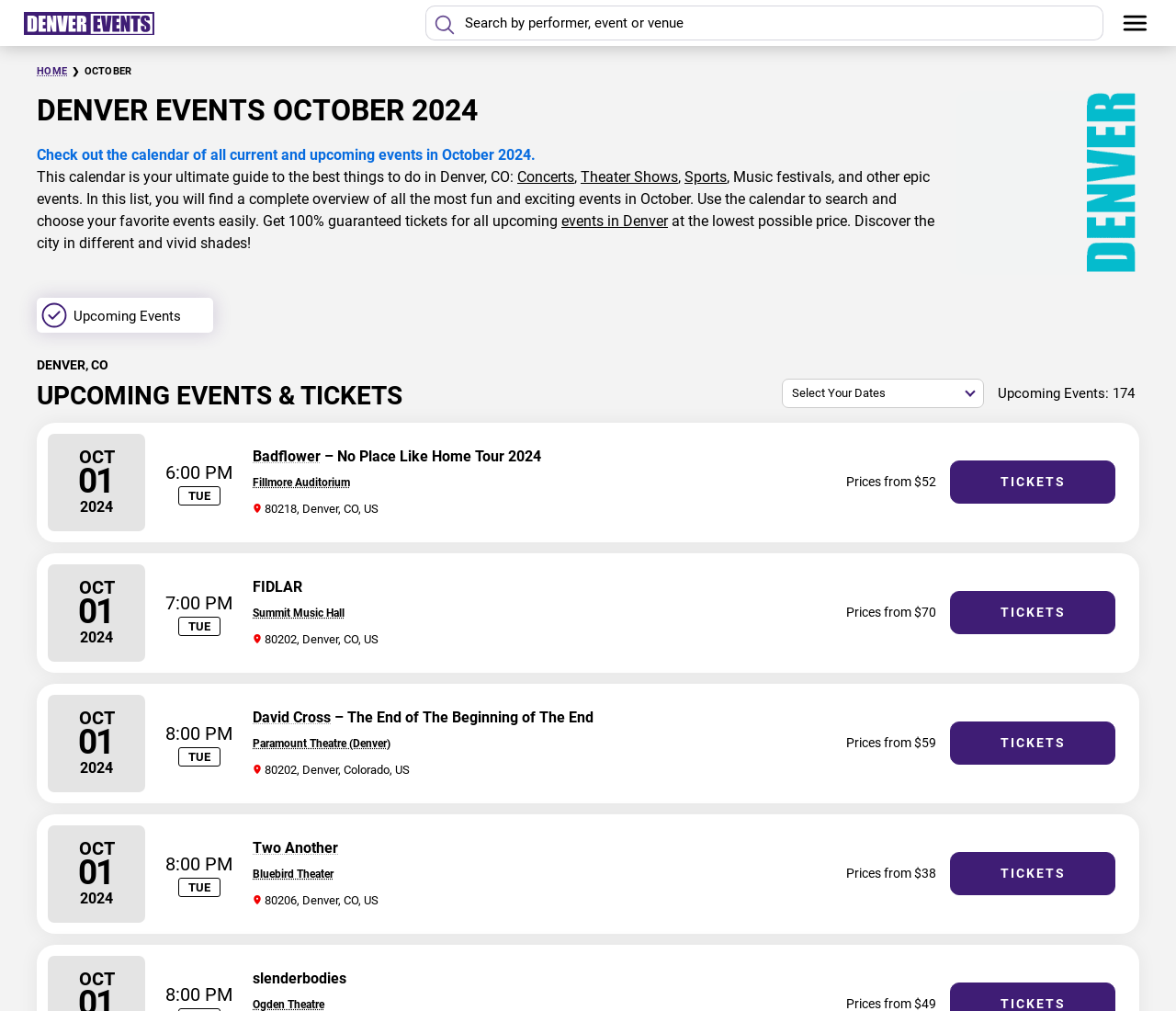Please find and generate the text of the main heading on the webpage.

DENVER EVENTS OCTOBER 2024